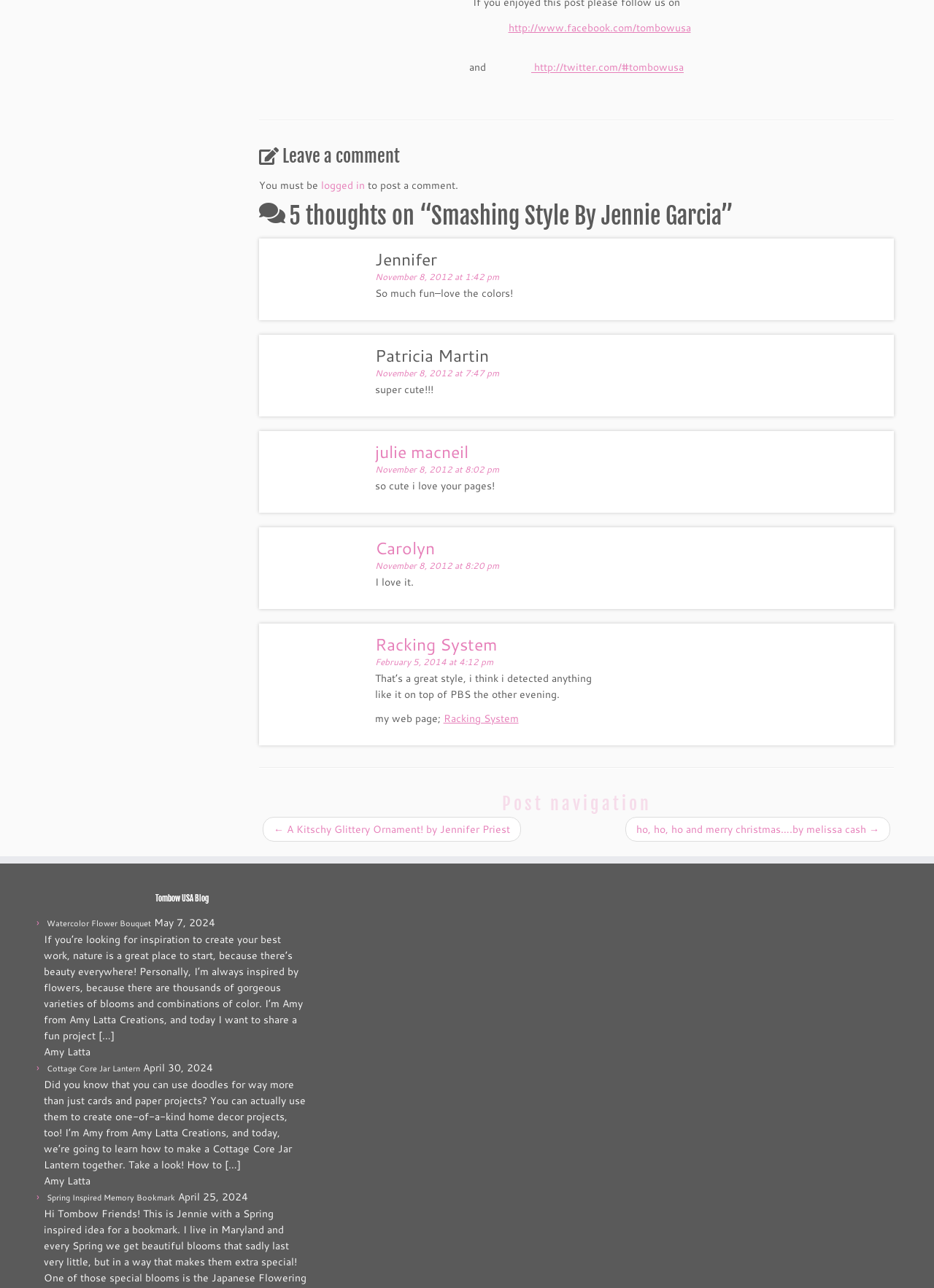Determine the bounding box coordinates of the region I should click to achieve the following instruction: "View the article by Jennifer". Ensure the bounding box coordinates are four float numbers between 0 and 1, i.e., [left, top, right, bottom].

[0.401, 0.192, 0.468, 0.21]